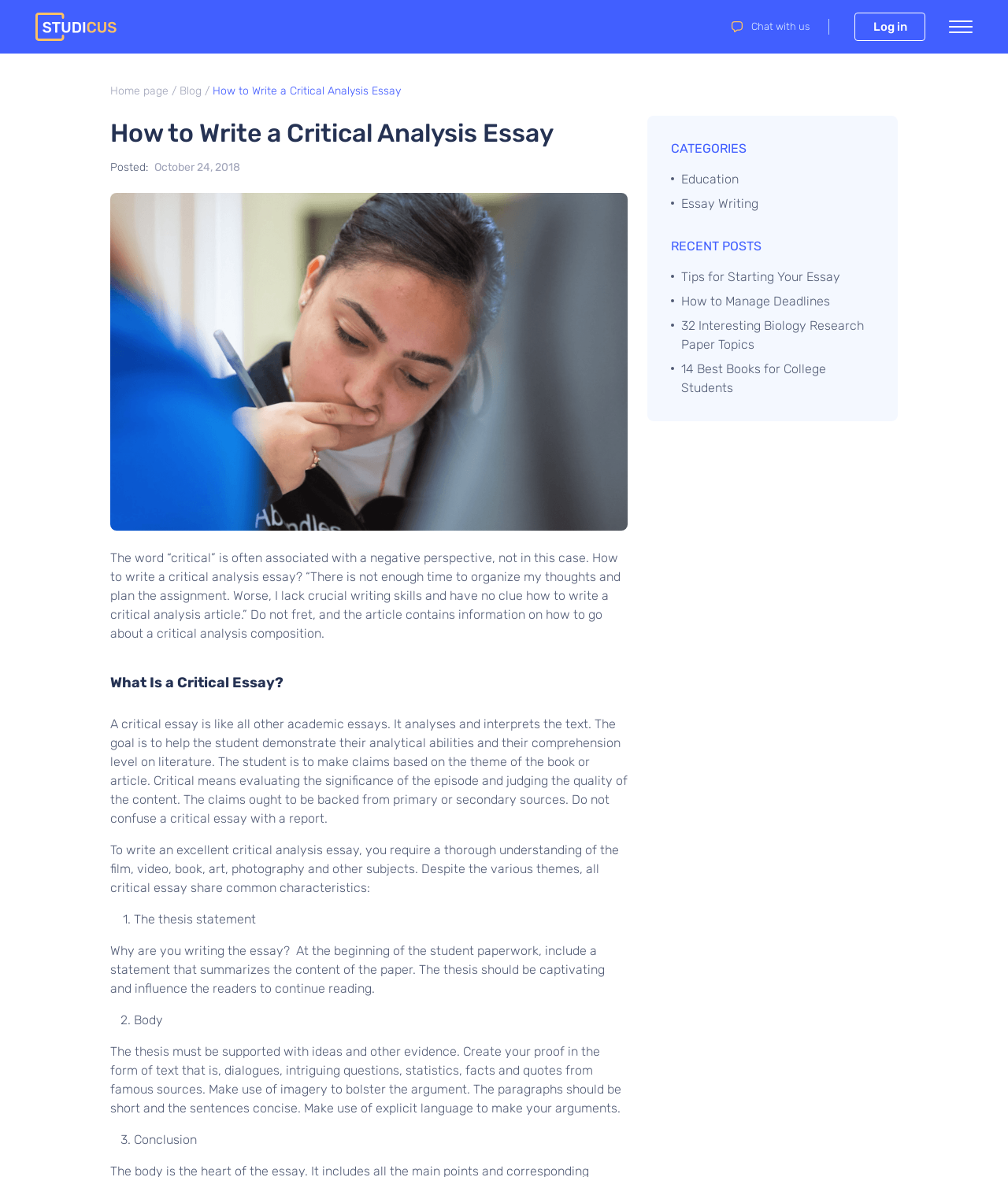Pinpoint the bounding box coordinates of the area that should be clicked to complete the following instruction: "Click on the 'Home page' link". The coordinates must be given as four float numbers between 0 and 1, i.e., [left, top, right, bottom].

[0.109, 0.073, 0.167, 0.082]